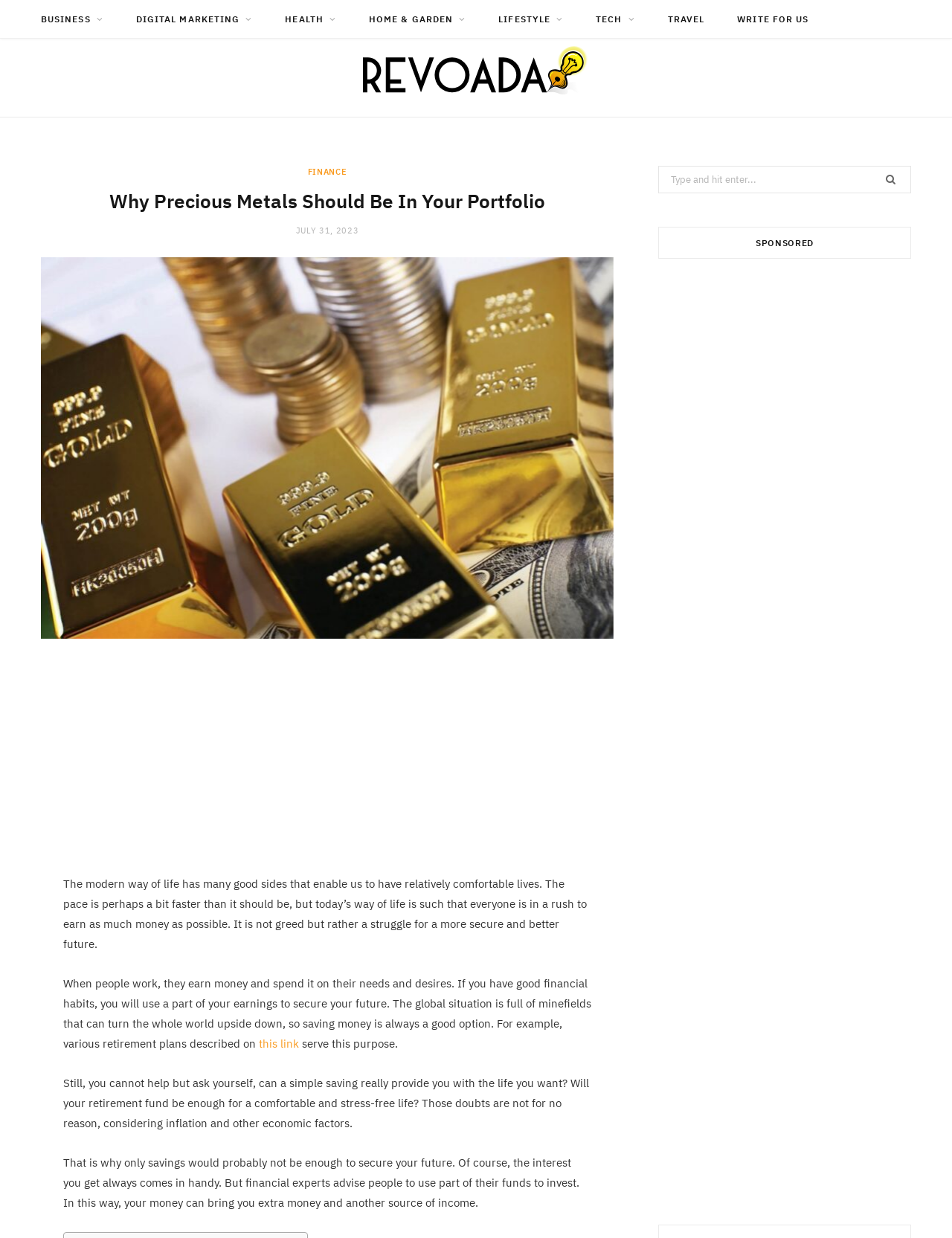Extract the main title from the webpage and generate its text.

Why Precious Metals Should Be In Your Portfolio